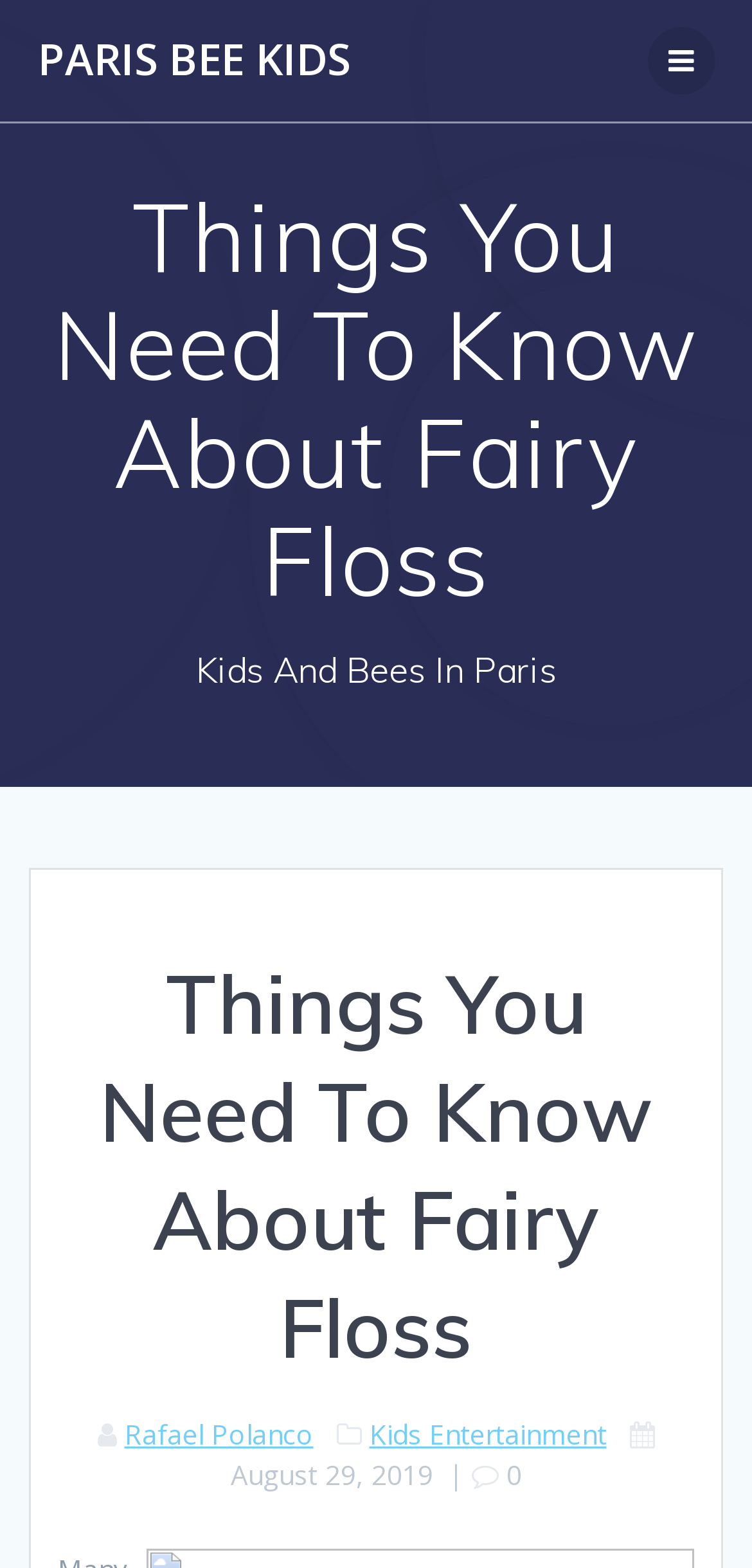Analyze the image and give a detailed response to the question:
When was the article published?

The publication date of the article can be found at the bottom of the webpage, where it says 'August 29, 2019' in a static text format.